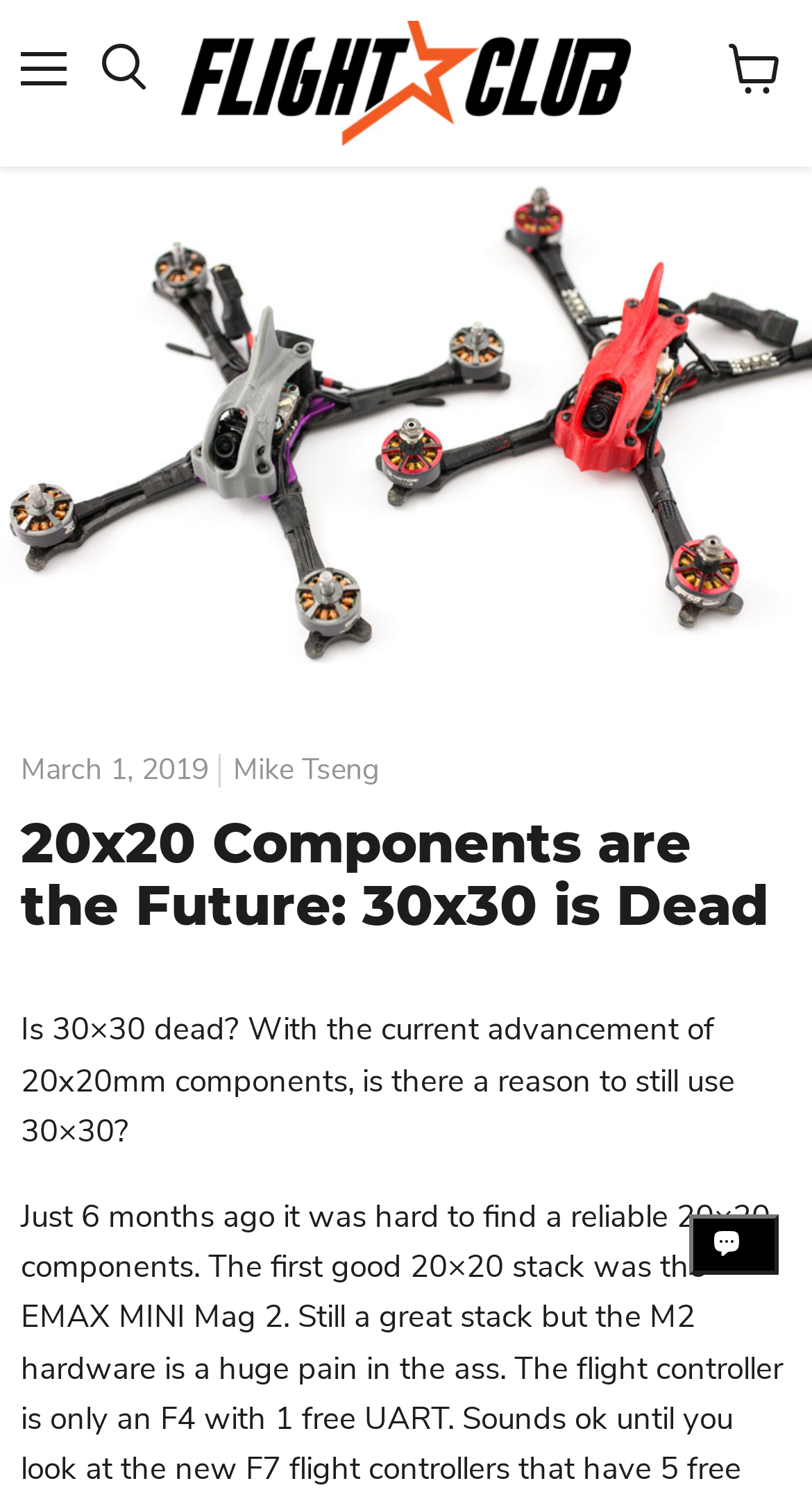Answer the question with a single word or phrase: 
What is the date of the article?

March 1, 2019